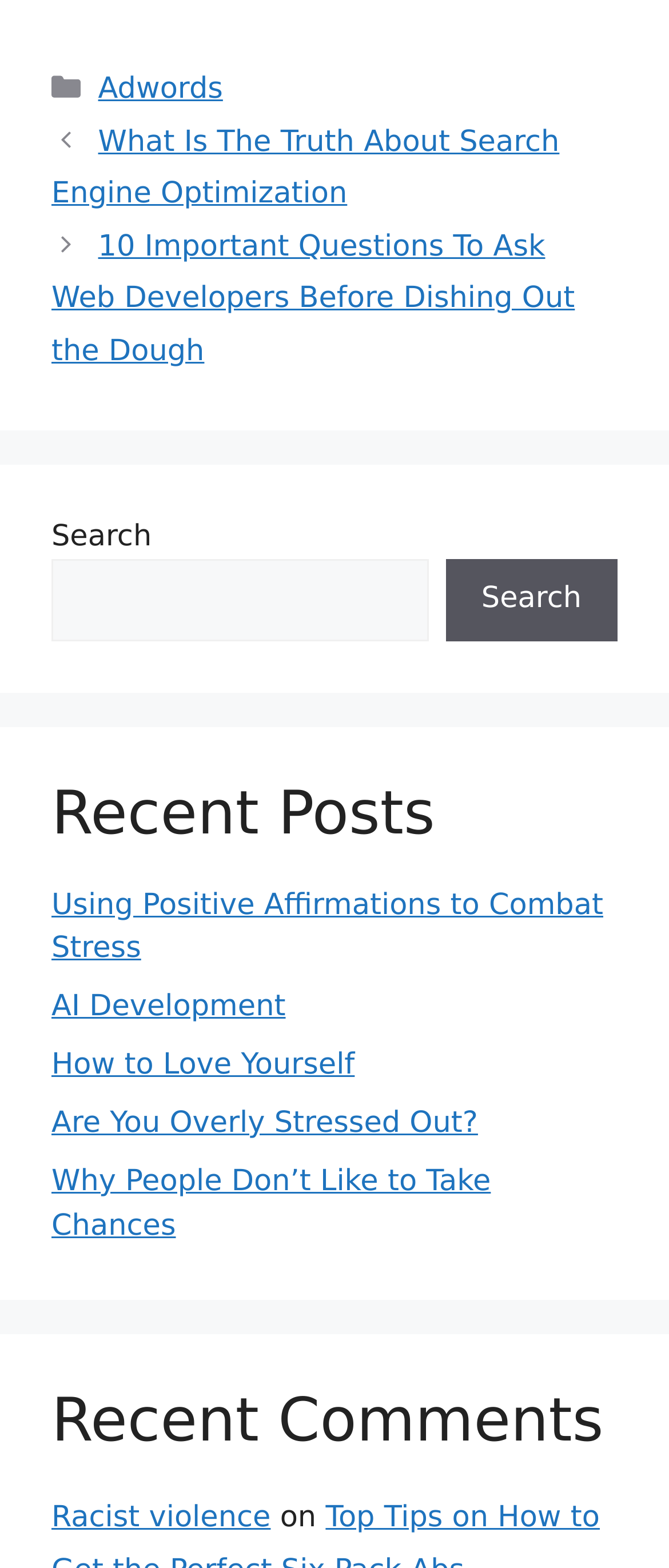Provide a single word or phrase to answer the given question: 
How many recent posts are listed on the webpage?

5